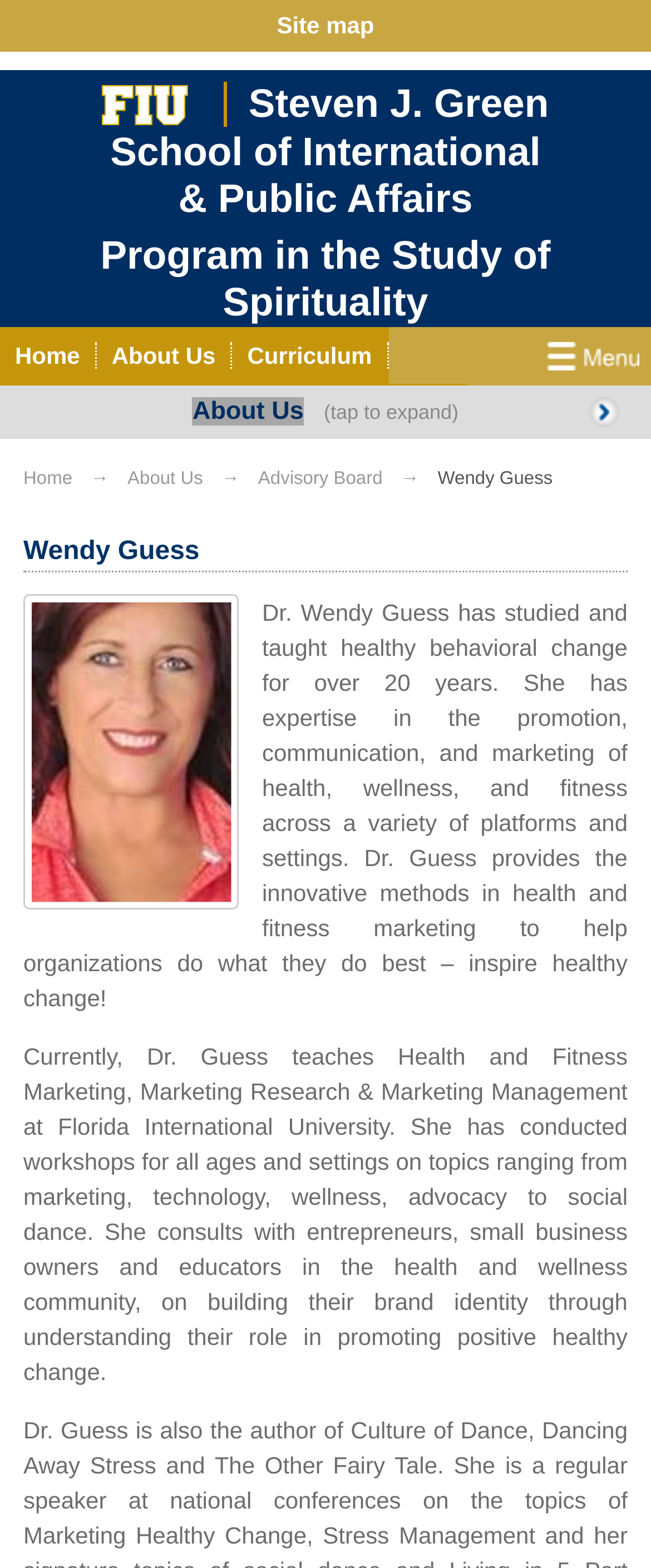What is the topic of the workshops that Wendy Guess conducts?
Please describe in detail the information shown in the image to answer the question.

I found the answer by reading the text of the StaticText element with coordinates [0.036, 0.665, 0.964, 0.883]. This text is part of Wendy Guess's biography, and it mentions that she conducts workshops on various topics, including marketing, technology, wellness, advocacy, and social dance.